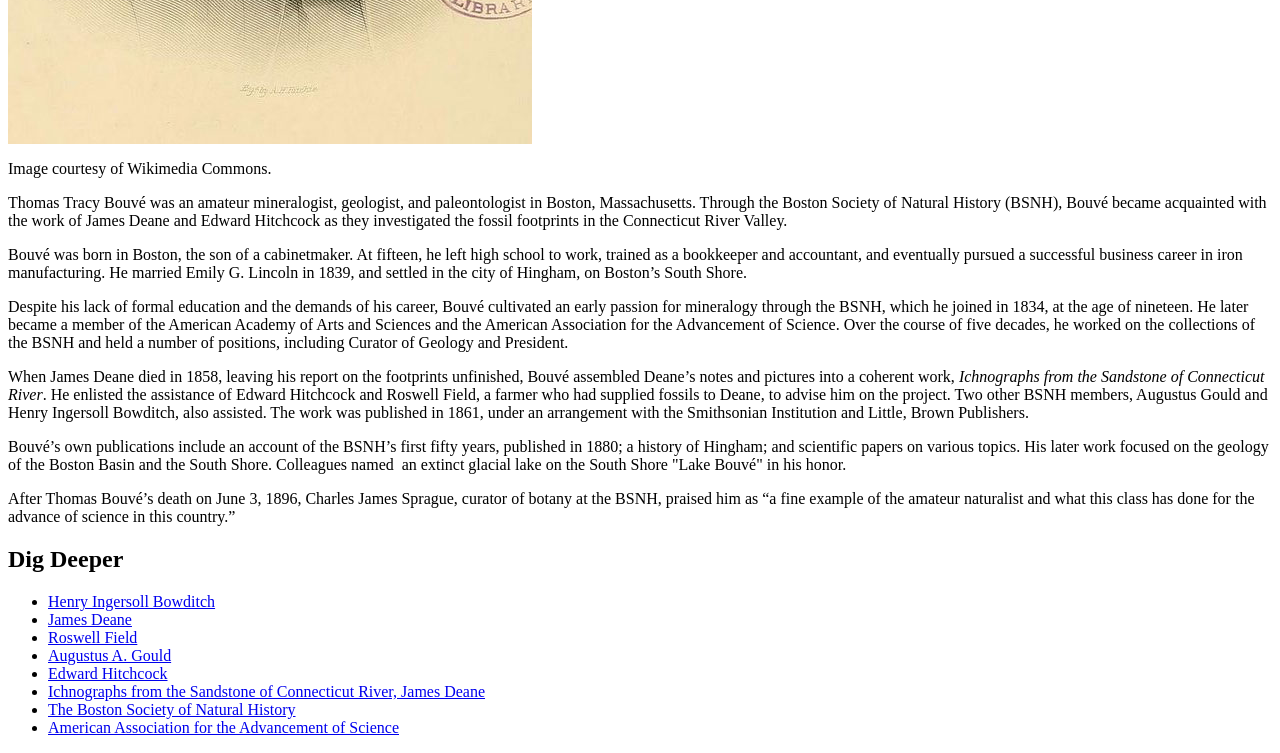Provide the bounding box for the UI element matching this description: "Henry Ingersoll Bowditch".

[0.038, 0.787, 0.168, 0.81]